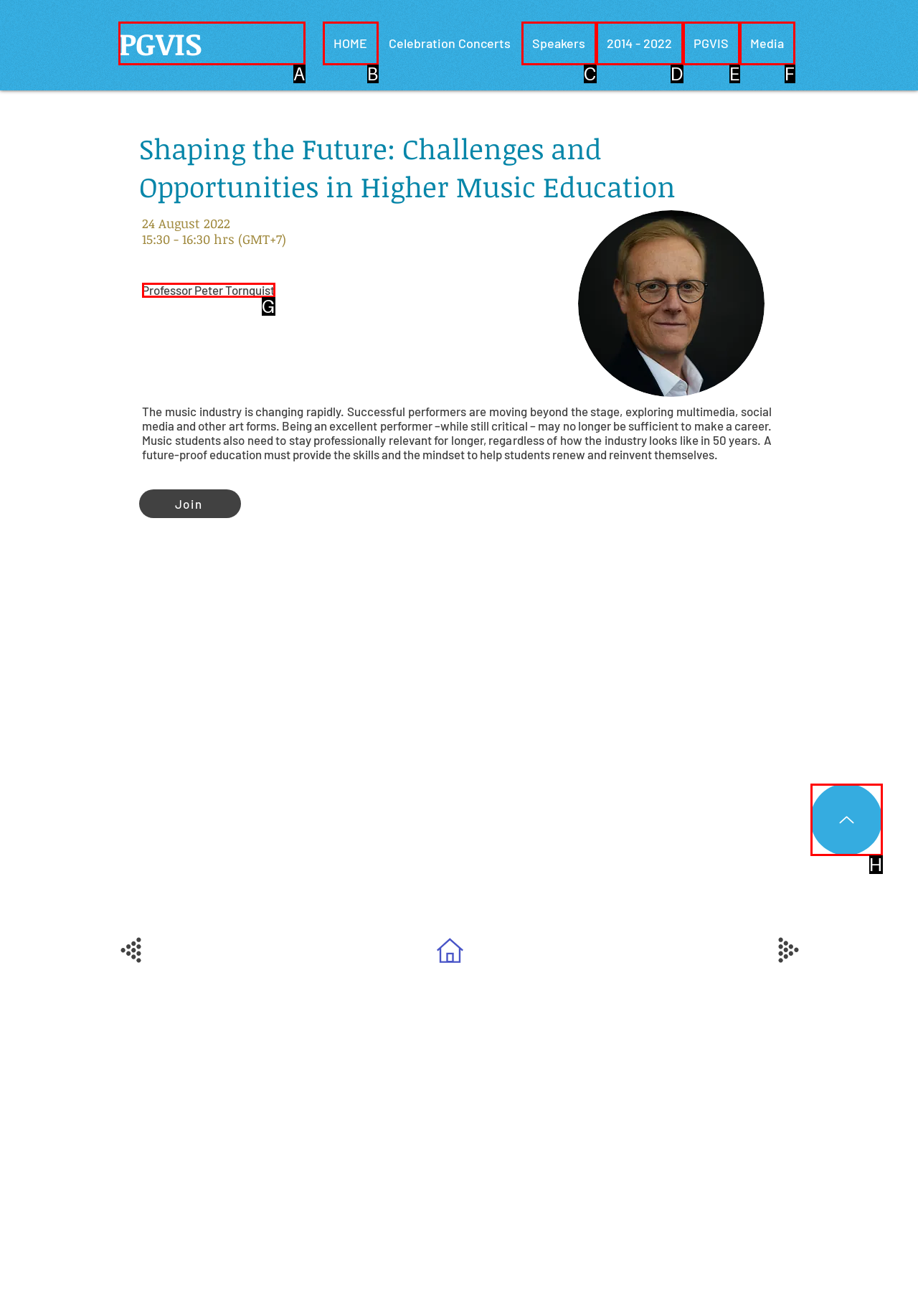Match the following description to the correct HTML element: PGVIS Indicate your choice by providing the letter.

A